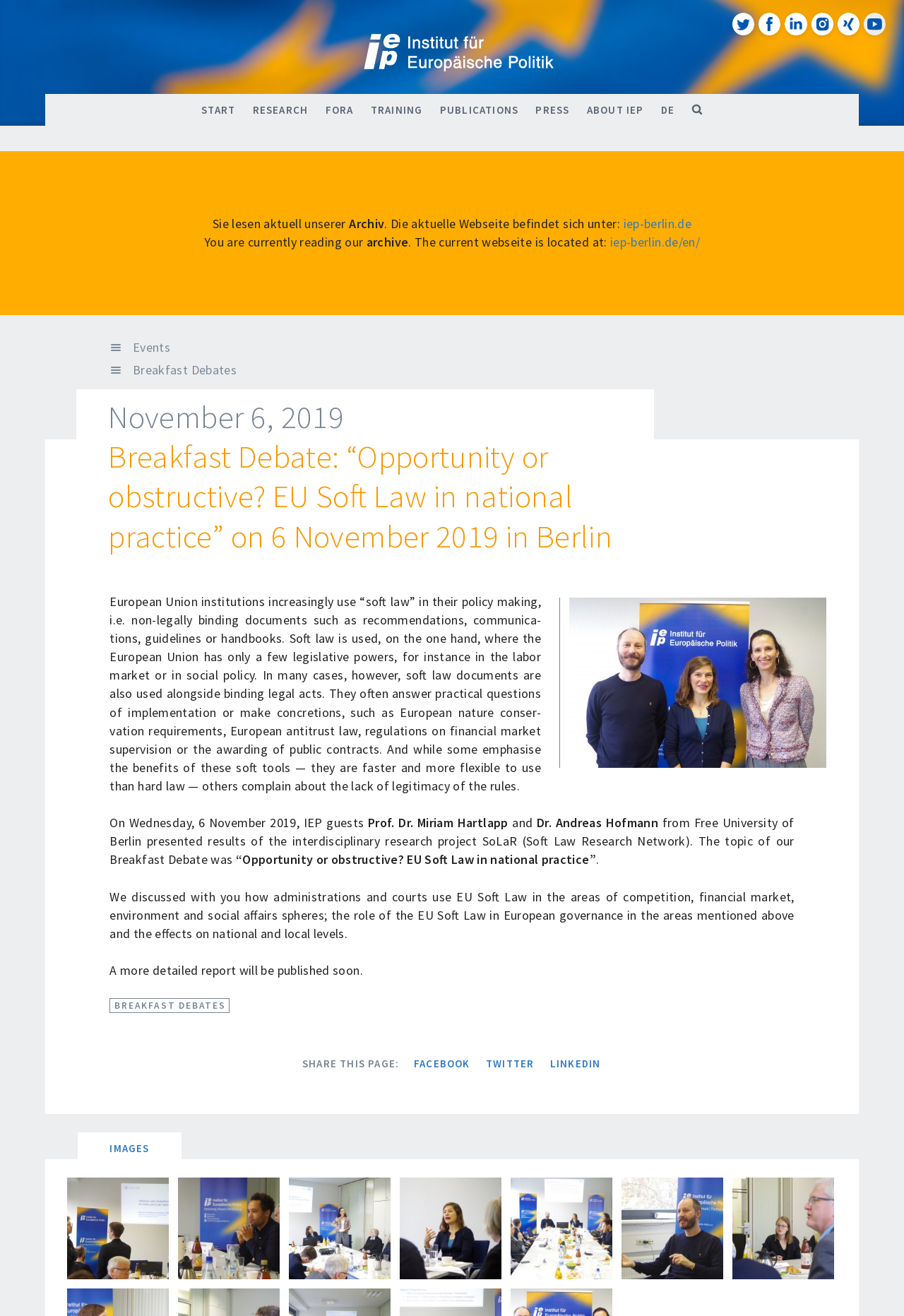Determine the coordinates of the bounding box for the clickable area needed to execute this instruction: "Click the Assignment Help Logo".

None